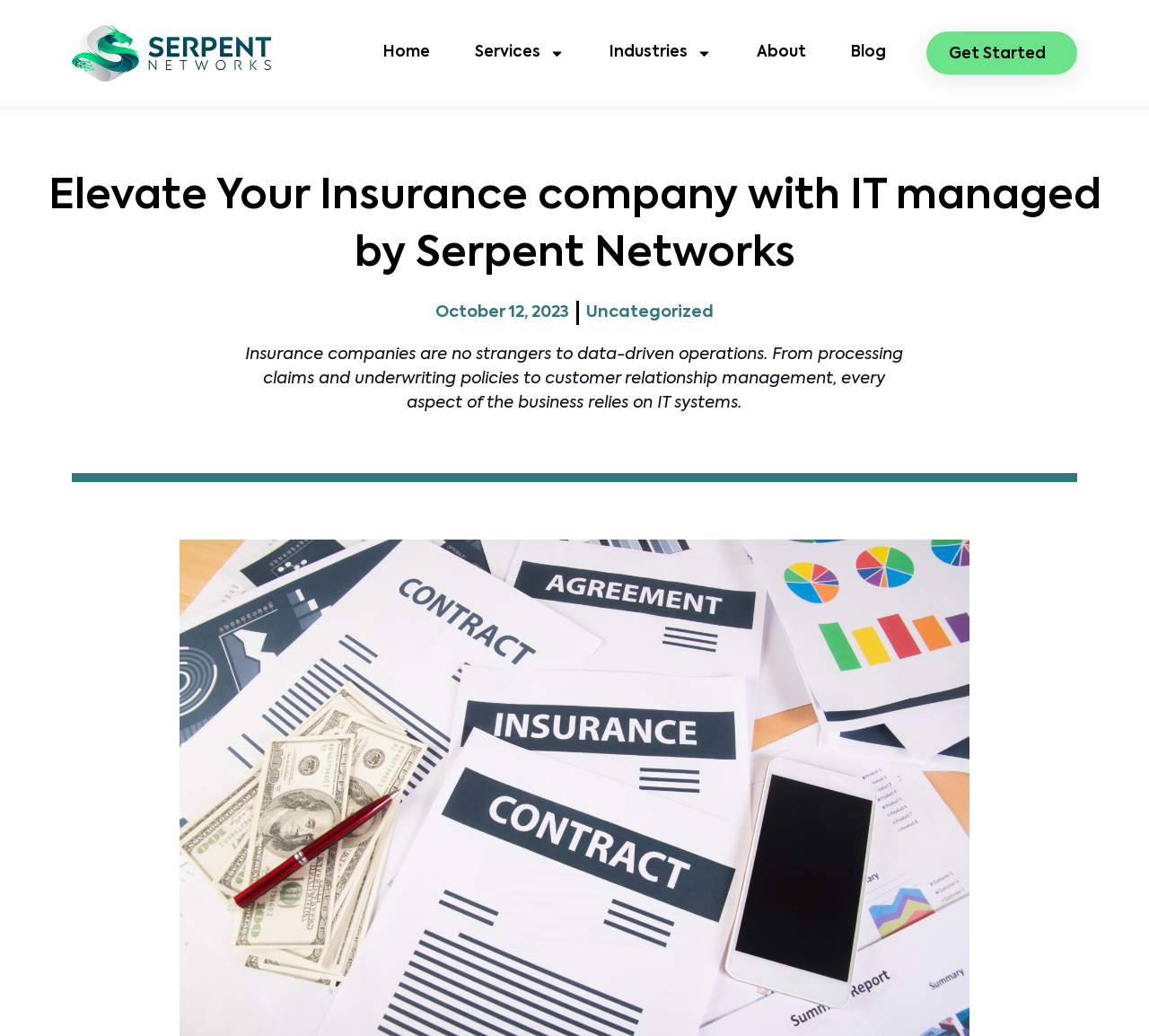Locate the primary heading on the webpage and return its text.

Elevate Your Insurance company with IT managed by Serpent Networks